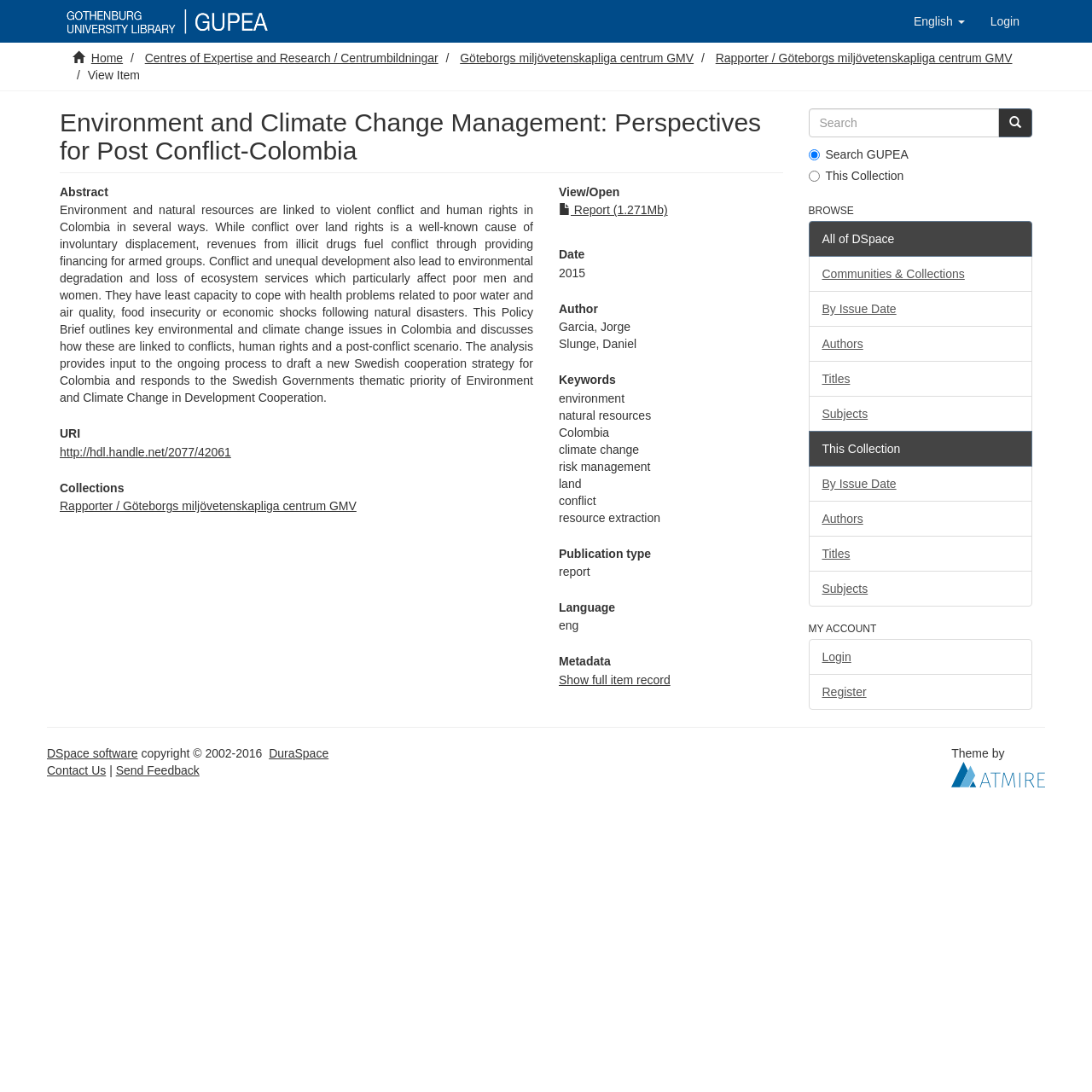Identify the bounding box coordinates for the element that needs to be clicked to fulfill this instruction: "Browse all of DSpace". Provide the coordinates in the format of four float numbers between 0 and 1: [left, top, right, bottom].

[0.753, 0.213, 0.819, 0.225]